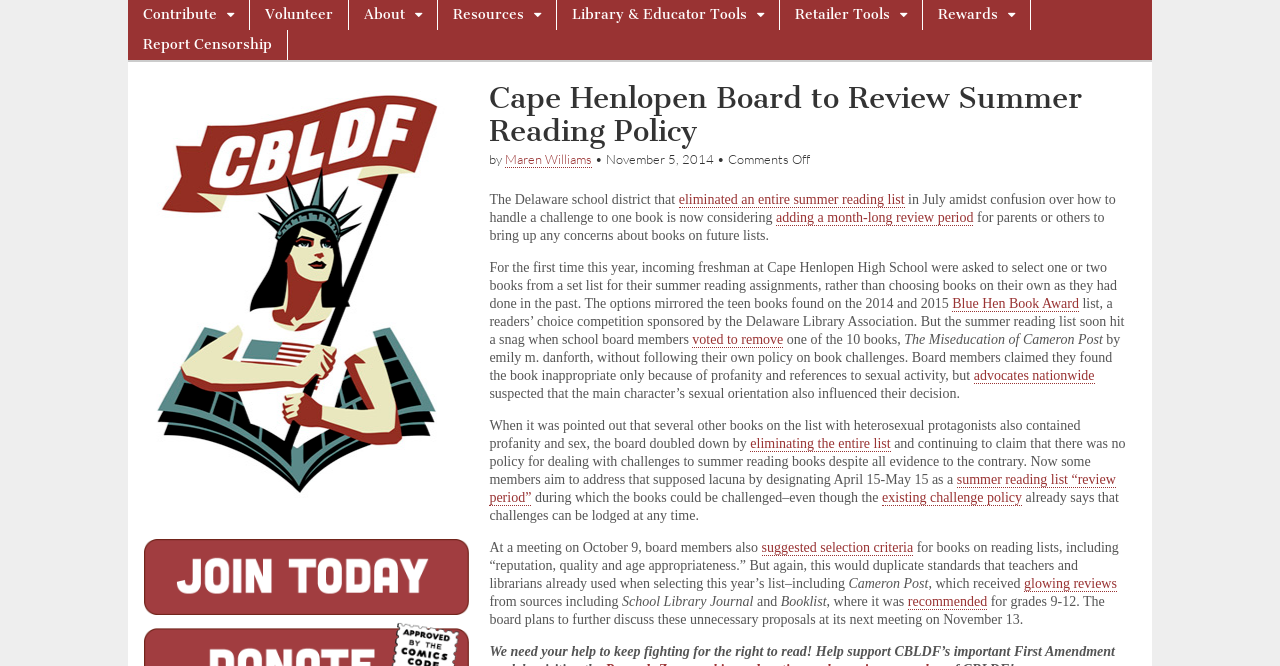What is the name of the book that was removed from the summer reading list?
Based on the image, answer the question with as much detail as possible.

The article states that the book 'The Miseducation of Cameron Post' by emily m. danforth was removed from the summer reading list without following the school board's own policy on book challenges.